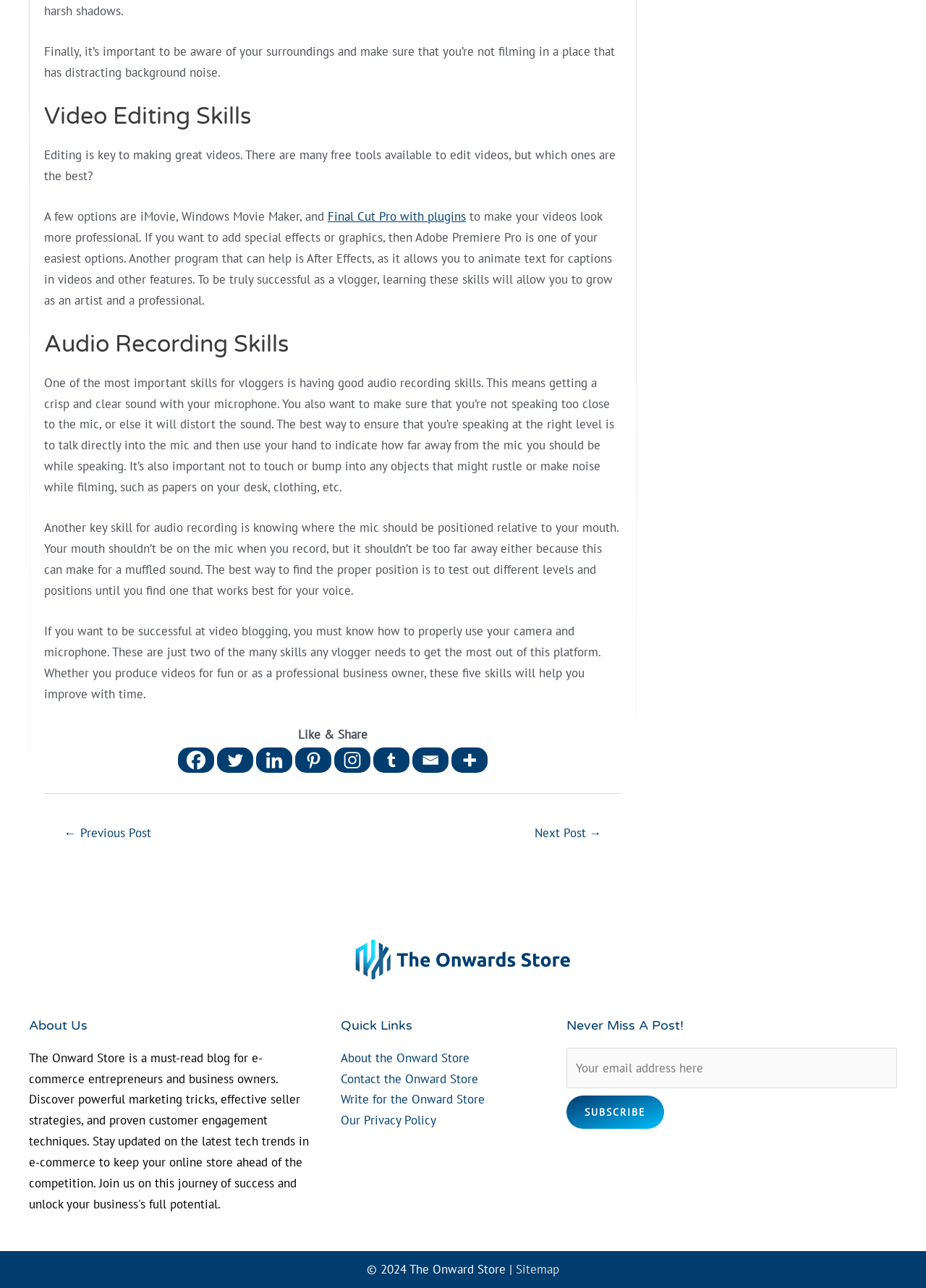What is the purpose of the 'Subscribe' button?
Please respond to the question with a detailed and well-explained answer.

The purpose of the 'Subscribe' button is to receive updates, which can be inferred from the context of the form 'Contact form' and the static text 'Never Miss A Post!'.